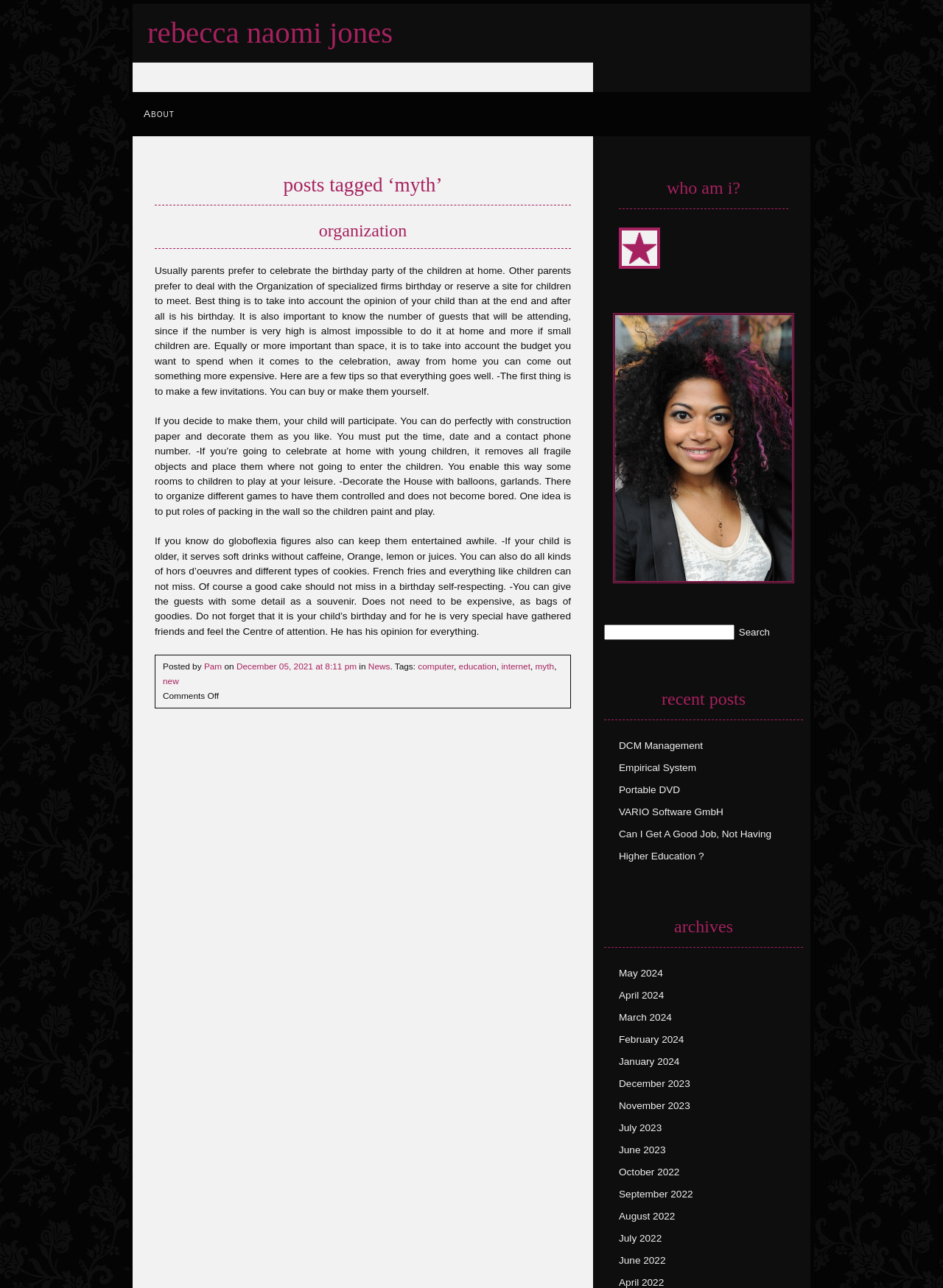What is the topic of the first post?
Answer the question with just one word or phrase using the image.

birthday party